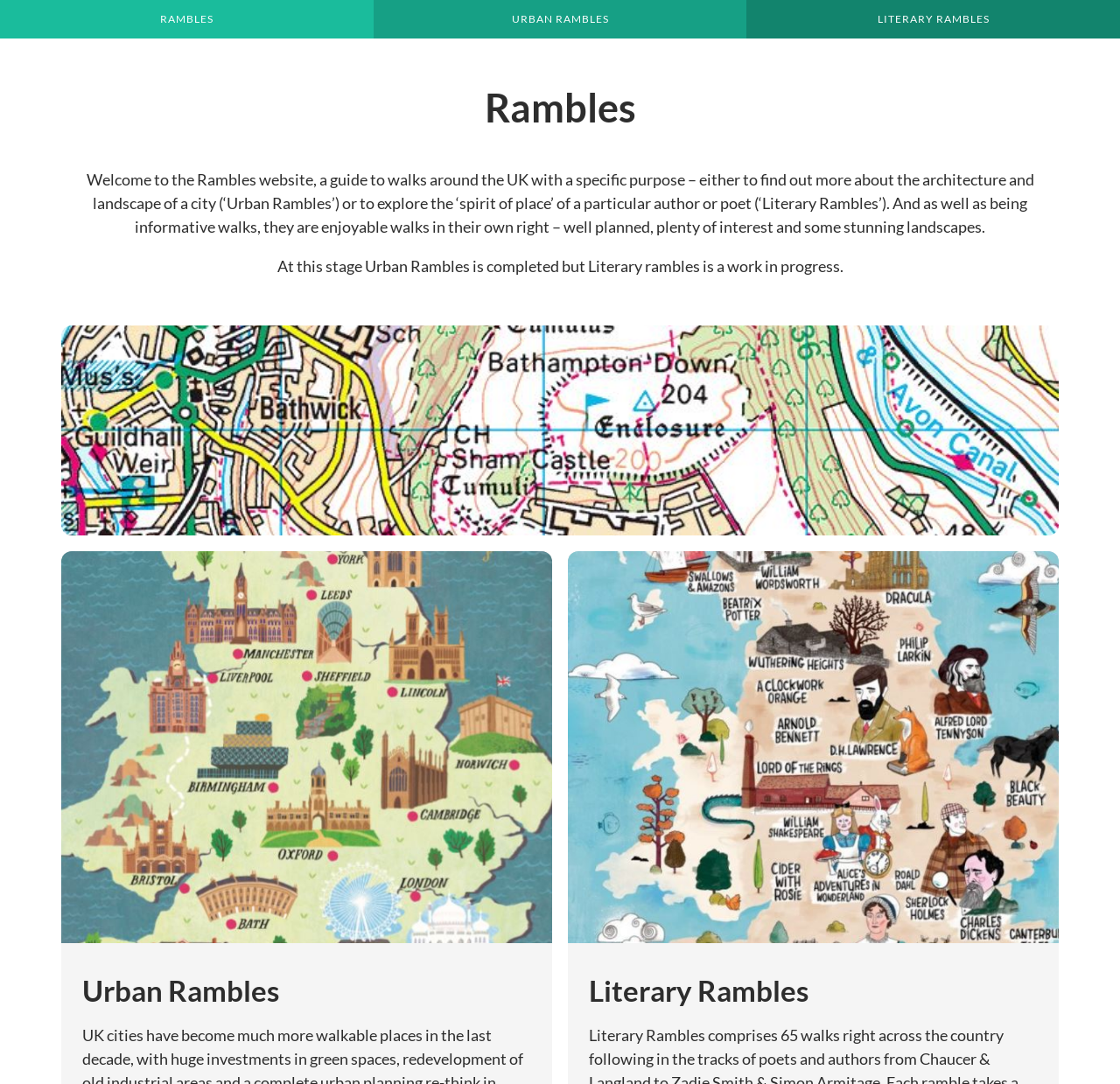Please analyze the image and give a detailed answer to the question:
What is the tone of the webpage?

The tone of the webpage is informative, as it provides detailed information about the purpose and types of Rambles, as well as the status of Literary Rambles. The language used is formal and objective, suggesting that the webpage is intended to educate users about Rambles rather than persuade or entertain them.